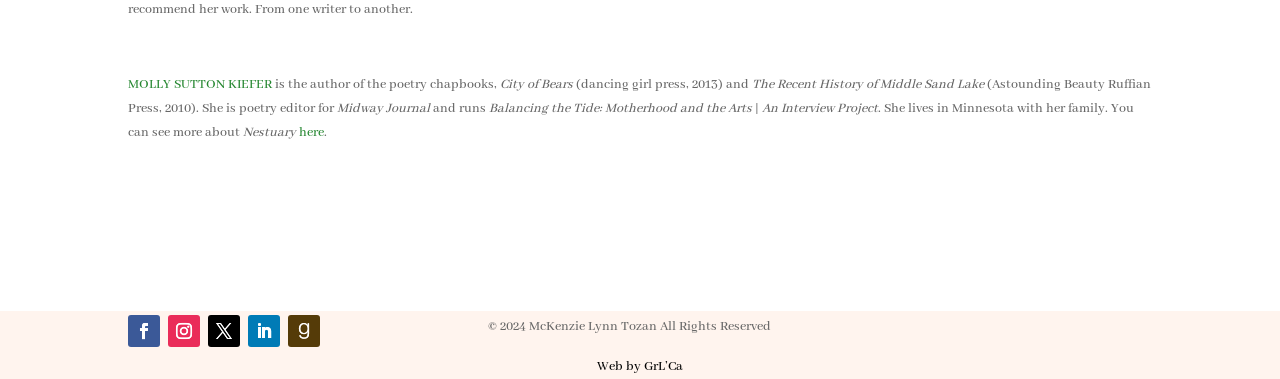Answer briefly with one word or phrase:
What is the author's name?

Molly Sutton Kiefer